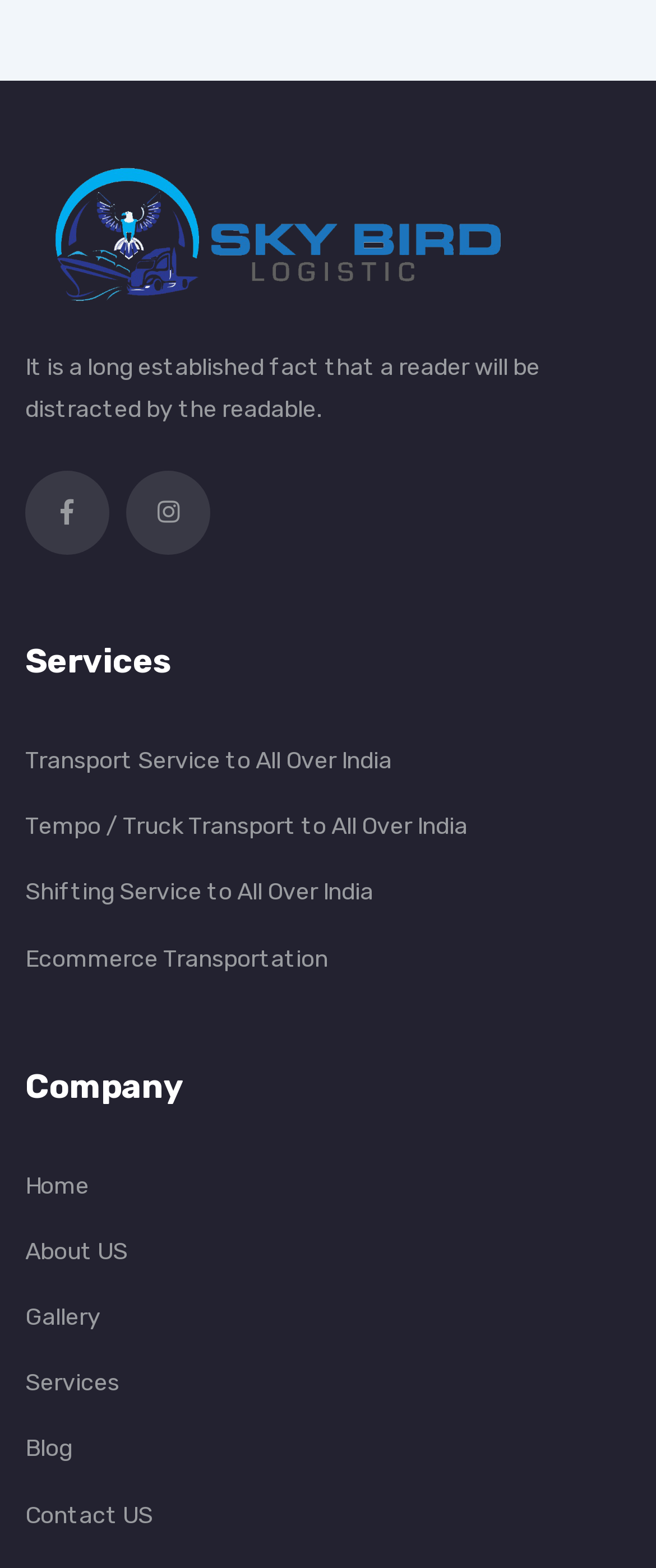What is the logo image at the top of the page?
Using the image as a reference, give an elaborate response to the question.

The logo image is located at the top of the page, with a bounding box coordinate of [0.038, 0.105, 0.962, 0.195]. It is an image element with the description 'logo'.